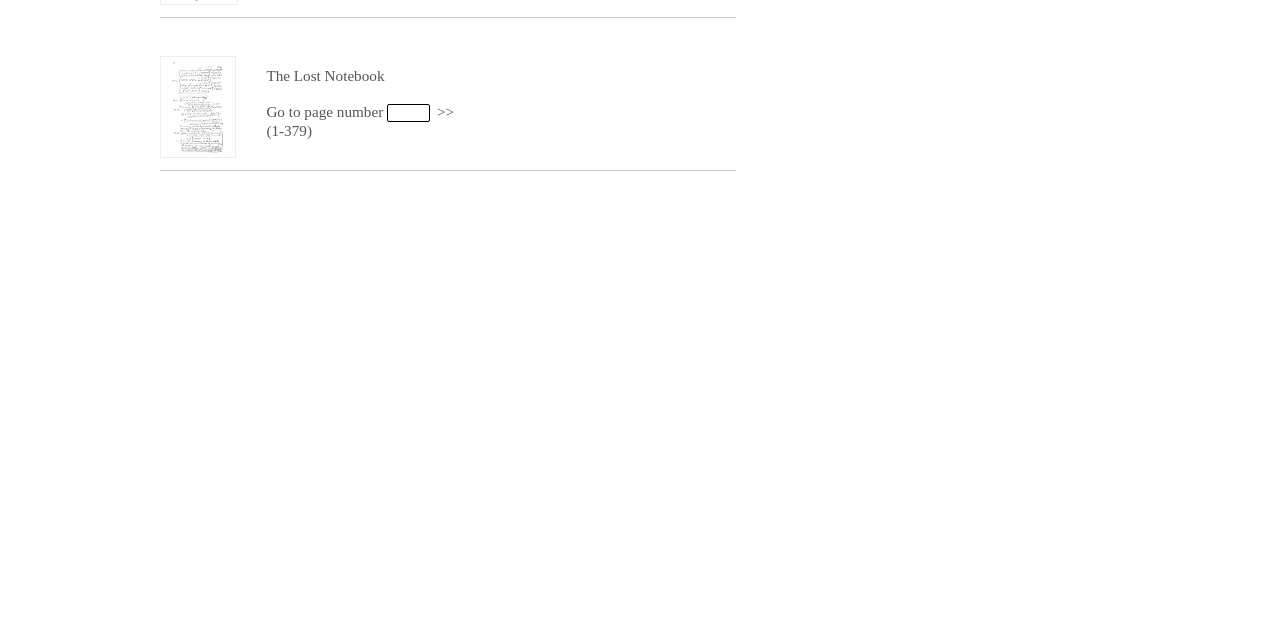Given the element description The Lost Notebook, identify the bounding box coordinates for the UI element on the webpage screenshot. The format should be (top-left x, top-left y, bottom-right x, bottom-right y), with values between 0 and 1.

[0.208, 0.104, 0.3, 0.131]